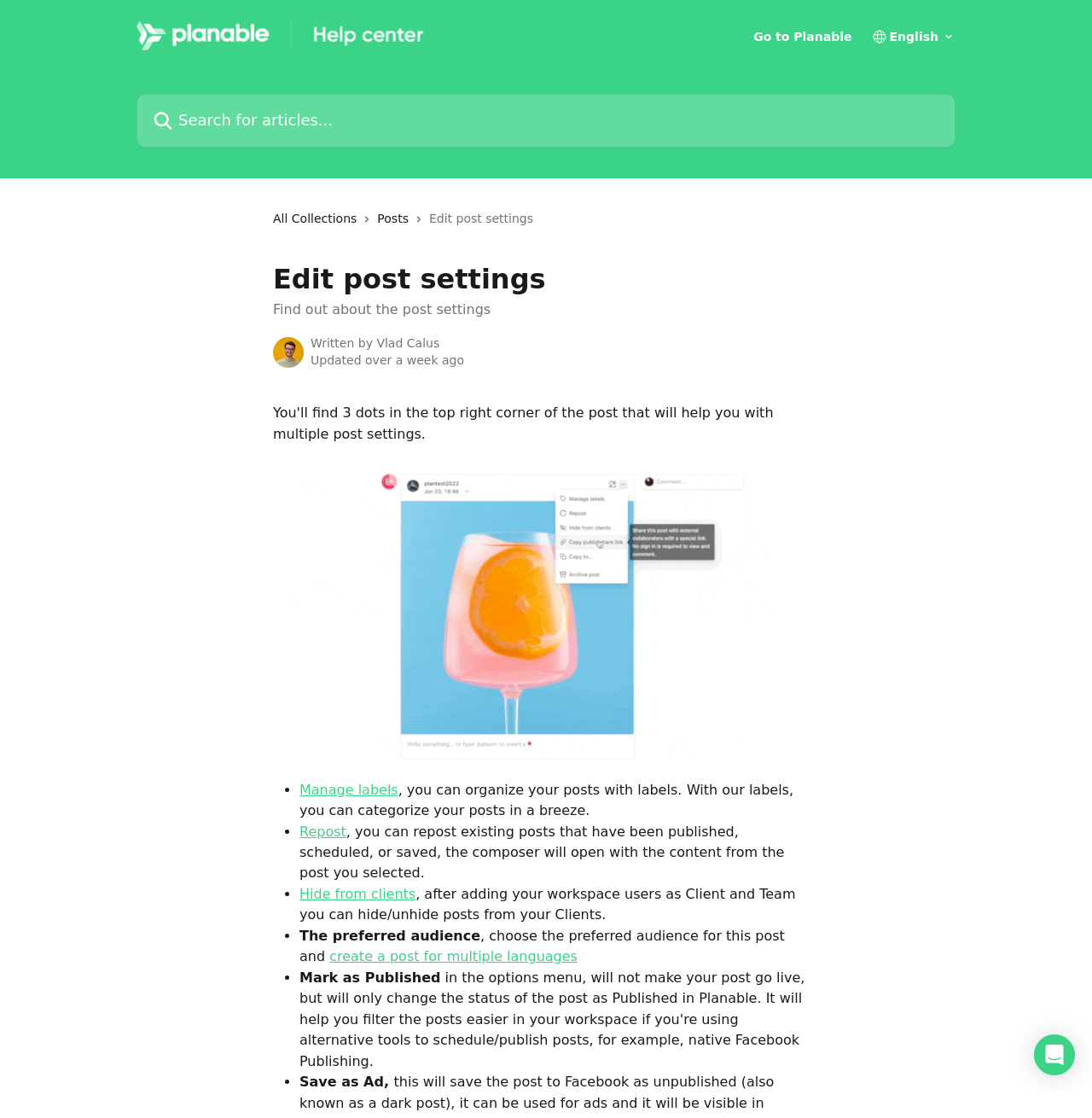Give the bounding box coordinates for this UI element: "Hide from clients". The coordinates should be four float numbers between 0 and 1, arranged as [left, top, right, bottom].

[0.274, 0.792, 0.381, 0.807]